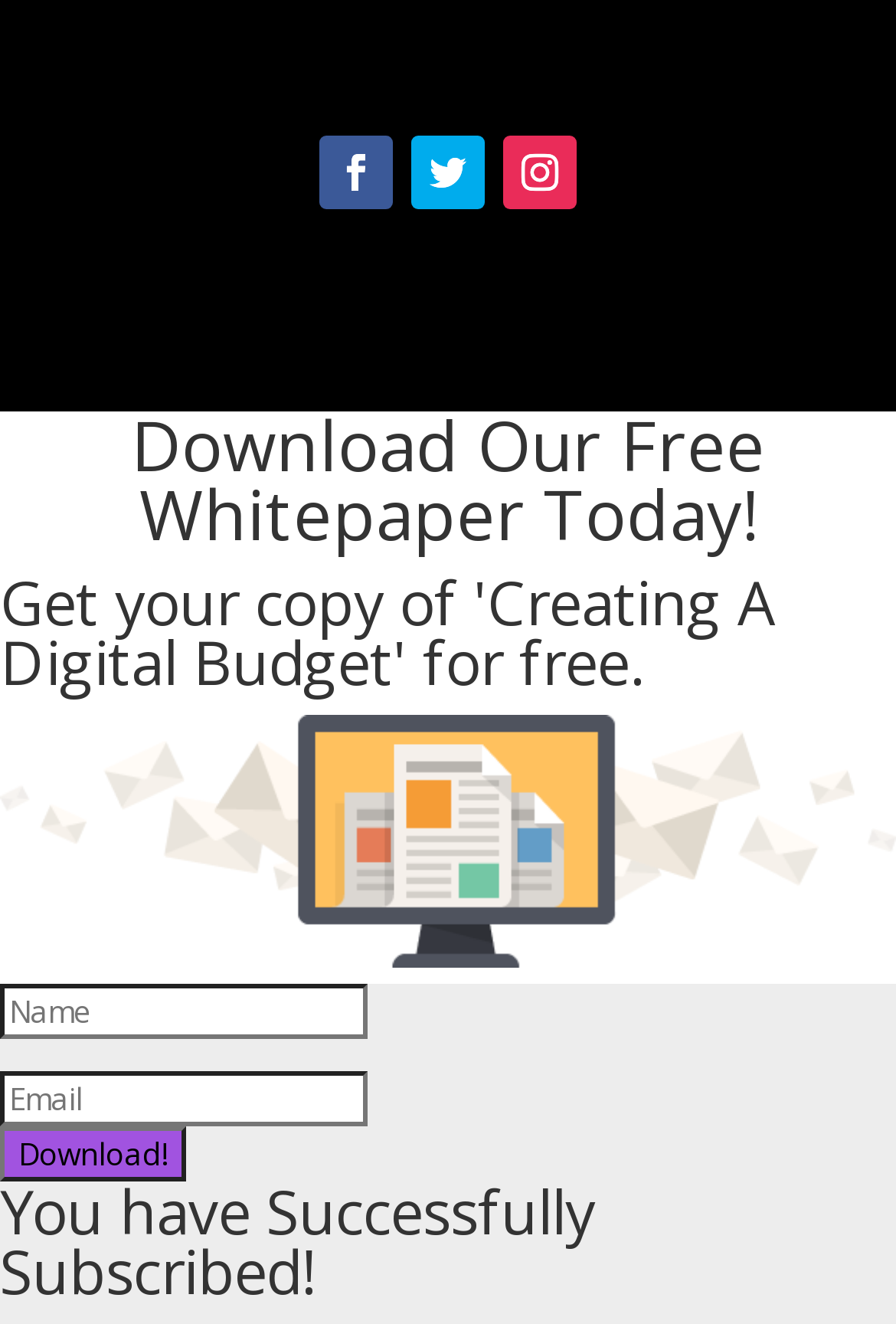Provide a brief response to the question using a single word or phrase: 
What happens after submitting the form?

Subscription success